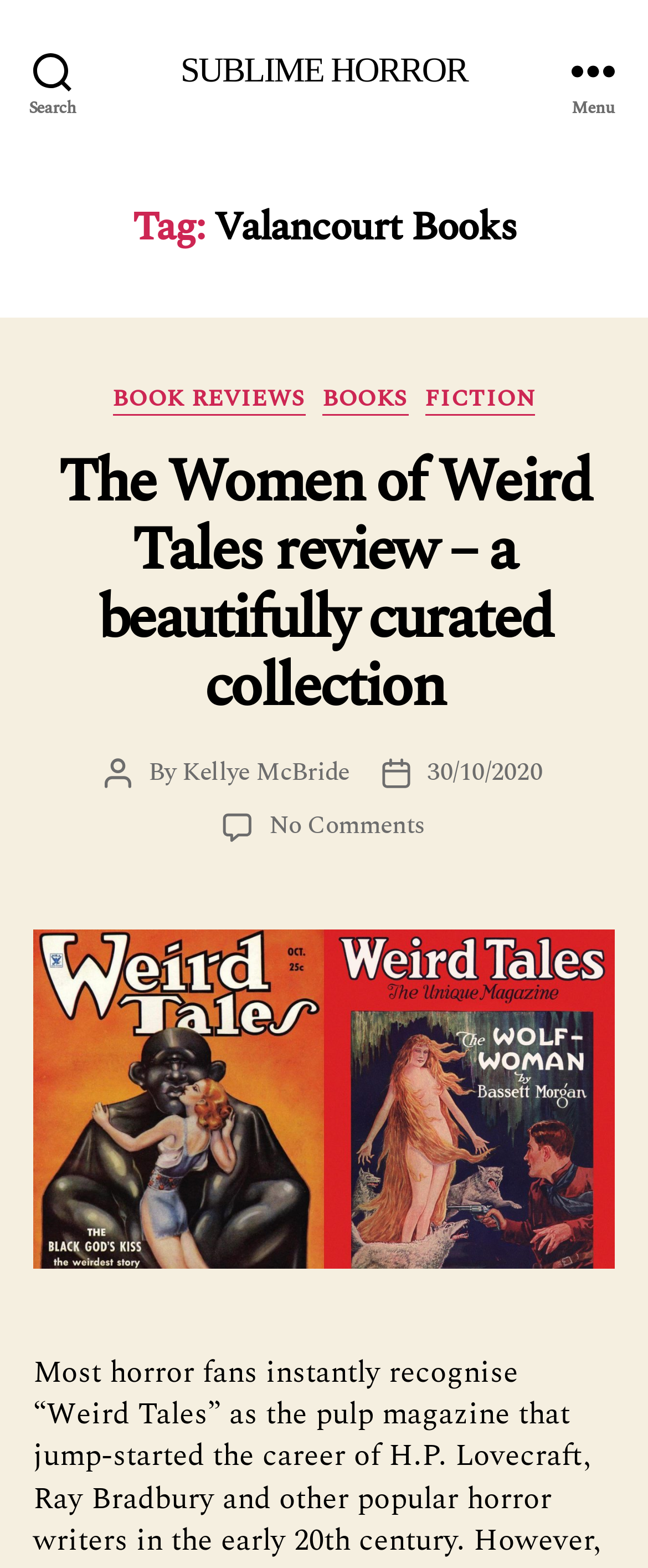Give a comprehensive overview of the webpage, including key elements.

The webpage is about Valancourt Books, specifically focused on Sublime Horror. At the top left, there is a search button. Next to it, a link "SUBLIME HORROR" is prominently displayed. On the top right, a menu button is located.

Below the top section, a header section spans the entire width of the page. It contains a heading "Tag: Valancourt Books" on the left side. Below this header, there is another section that takes up the full width of the page. This section is divided into two parts. On the left, there are three links: "BOOK REVIEWS", "BOOKS", and "FICTION", which are categorized under "Categories". On the right, there is a heading "The Women of Weird Tales review – a beautifully curated collection" followed by a link with the same text. 

Underneath this section, there is a post author section that displays the text "Post author" and "By" followed by a link to the author's name, "Kellye McBride". Next to it, there is a post date section that shows the text "Post date" and a link to the date "30/10/2020". Below this section, there is a link "No Comments on The Women of Weird Tales review – a beautifully curated collection".

At the bottom of the page, there is a large figure or image that spans the entire width of the page.